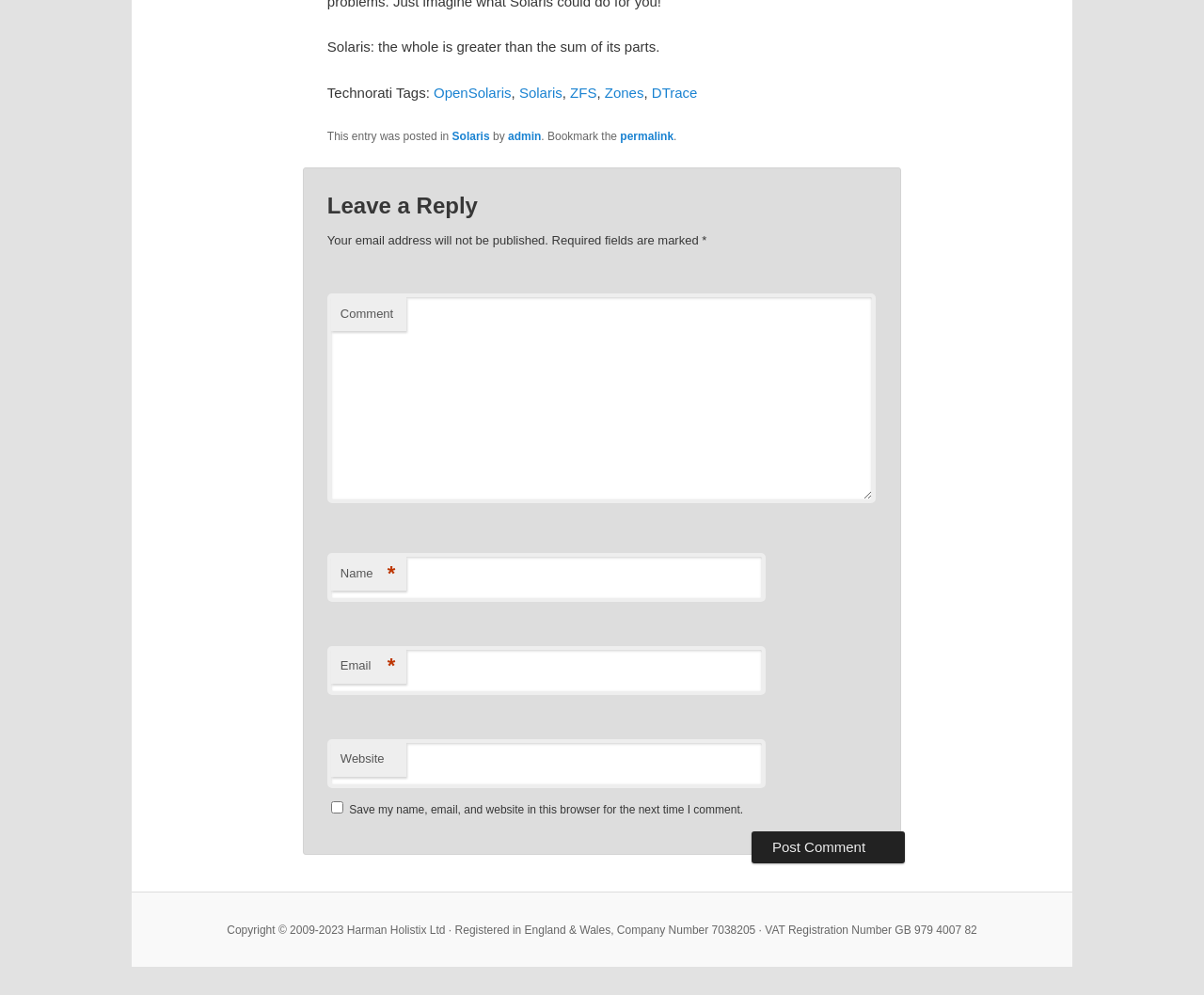What is the purpose of the checkbox?
Relying on the image, give a concise answer in one word or a brief phrase.

Save user data for next comment